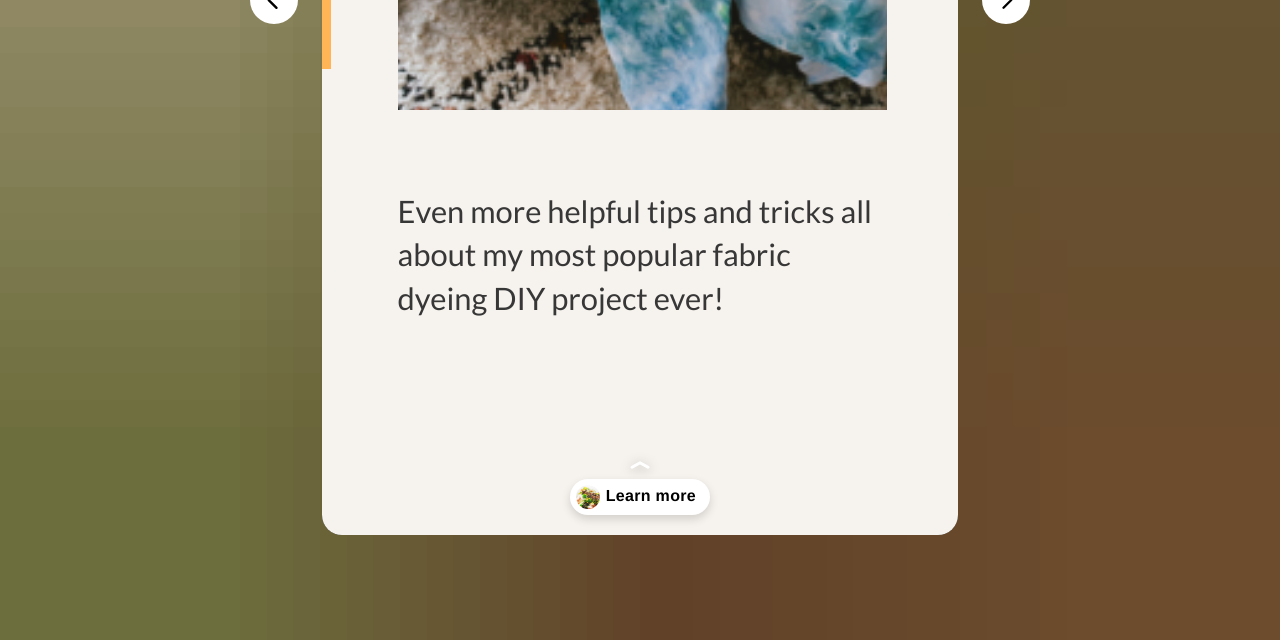Based on the description "Learn more", find the bounding box of the specified UI element.

[0.252, 0.719, 0.748, 0.835]